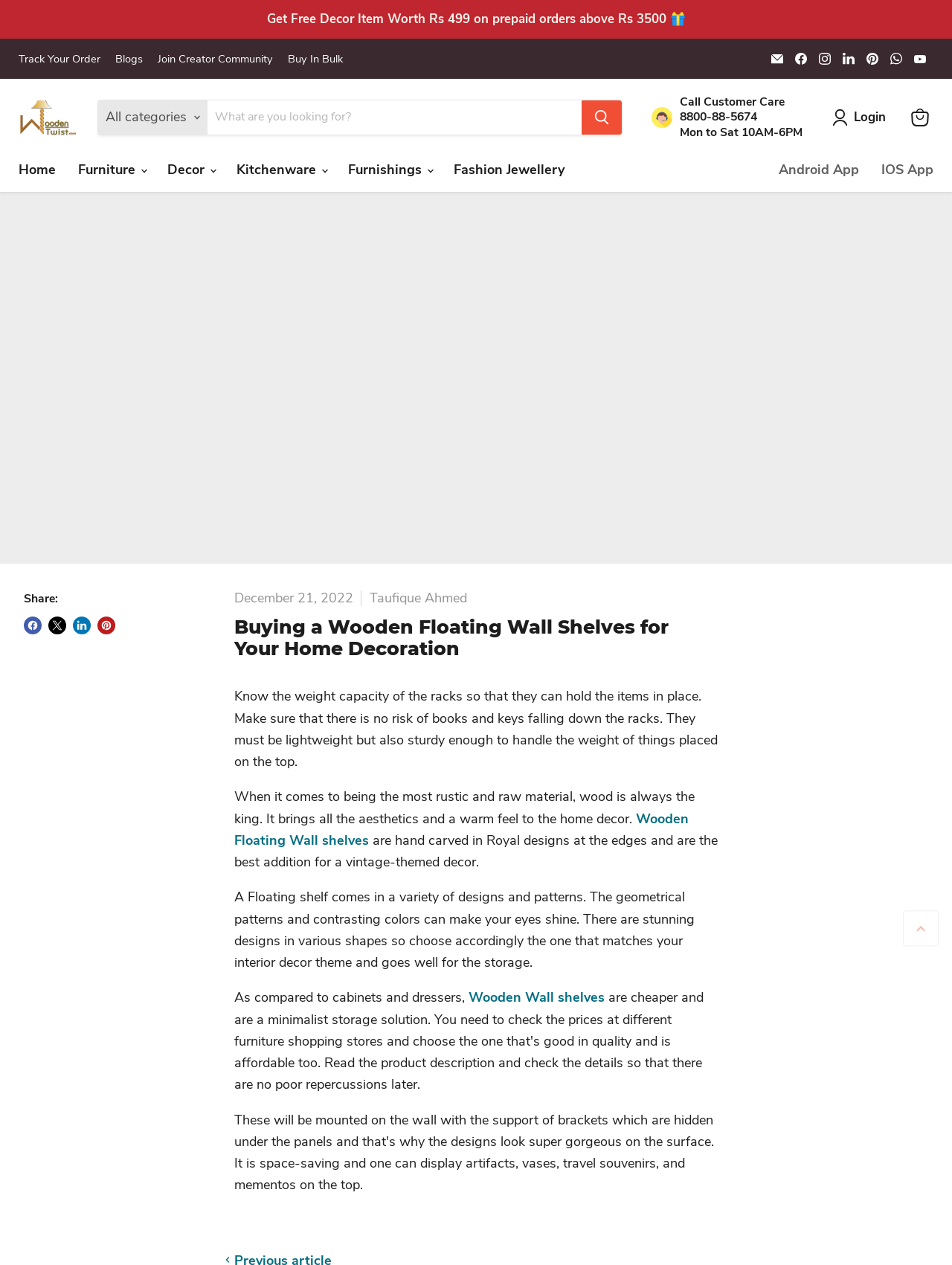Pinpoint the bounding box coordinates of the clickable area needed to execute the instruction: "View cart". The coordinates should be specified as four float numbers between 0 and 1, i.e., [left, top, right, bottom].

[0.949, 0.08, 0.984, 0.106]